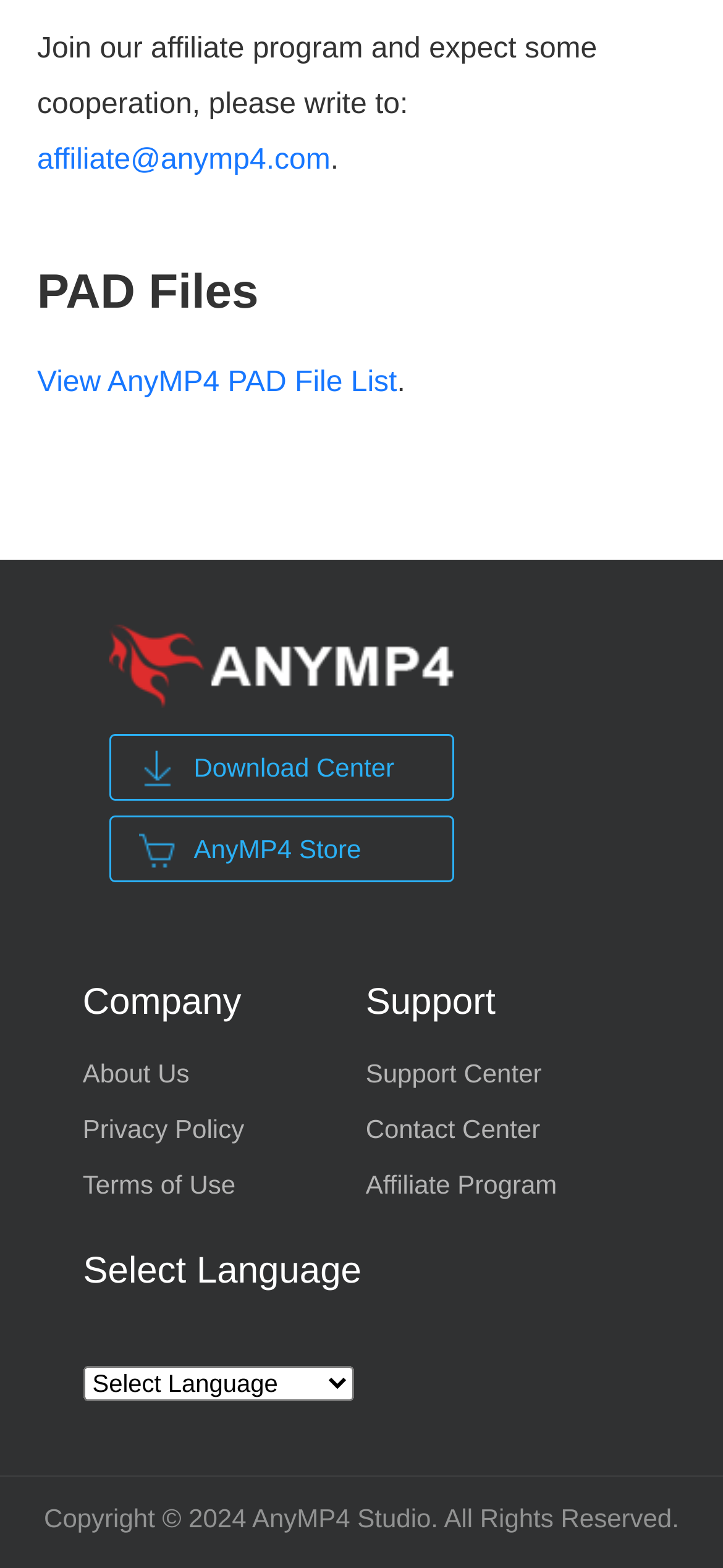Bounding box coordinates should be provided in the format (top-left x, top-left y, bottom-right x, bottom-right y) with all values between 0 and 1. Identify the bounding box for this UI element: affiliate@anymp4.com

[0.051, 0.092, 0.457, 0.112]